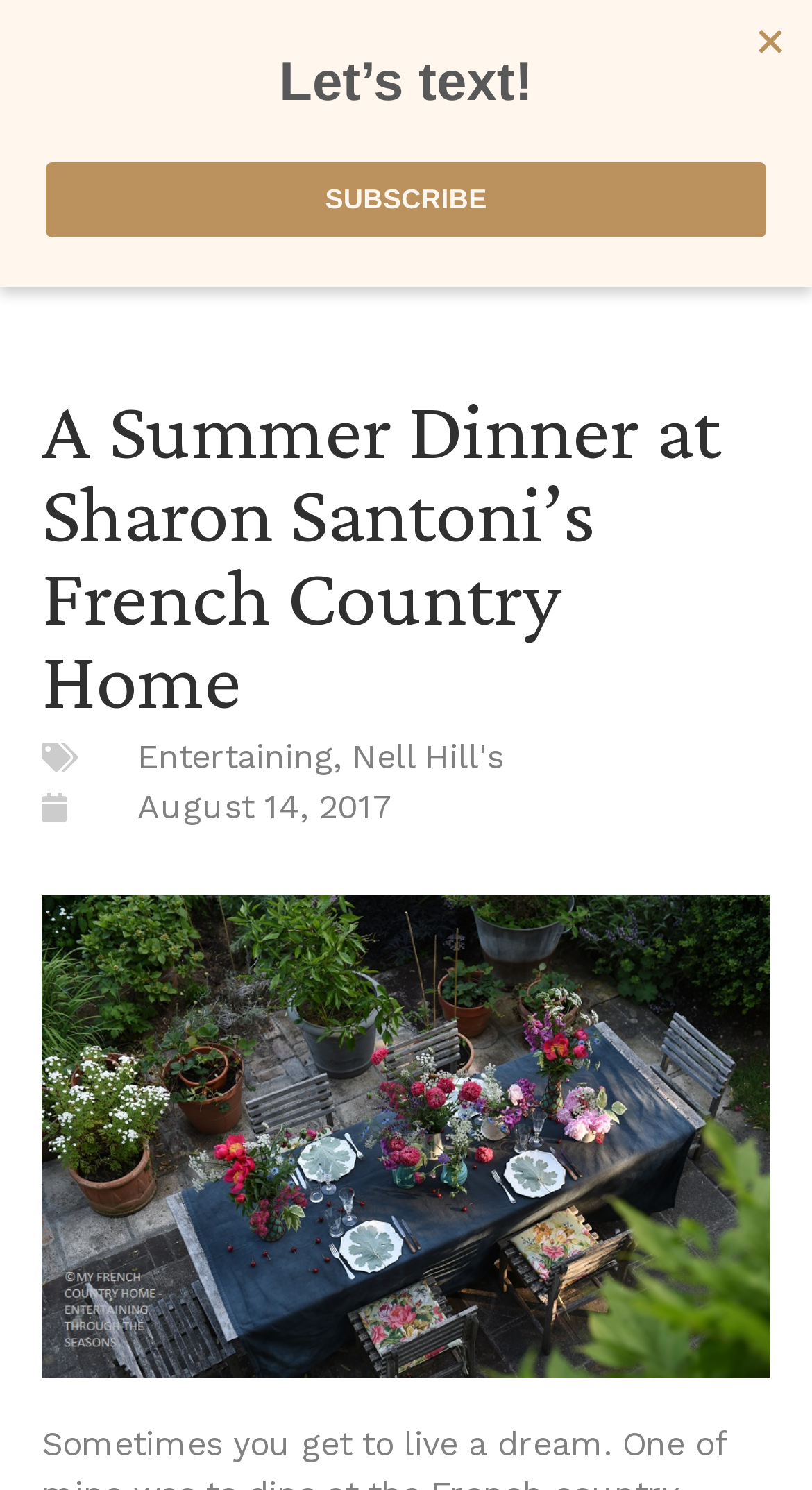What is the topic of the article?
Please provide a single word or phrase as your answer based on the screenshot.

Entertaining